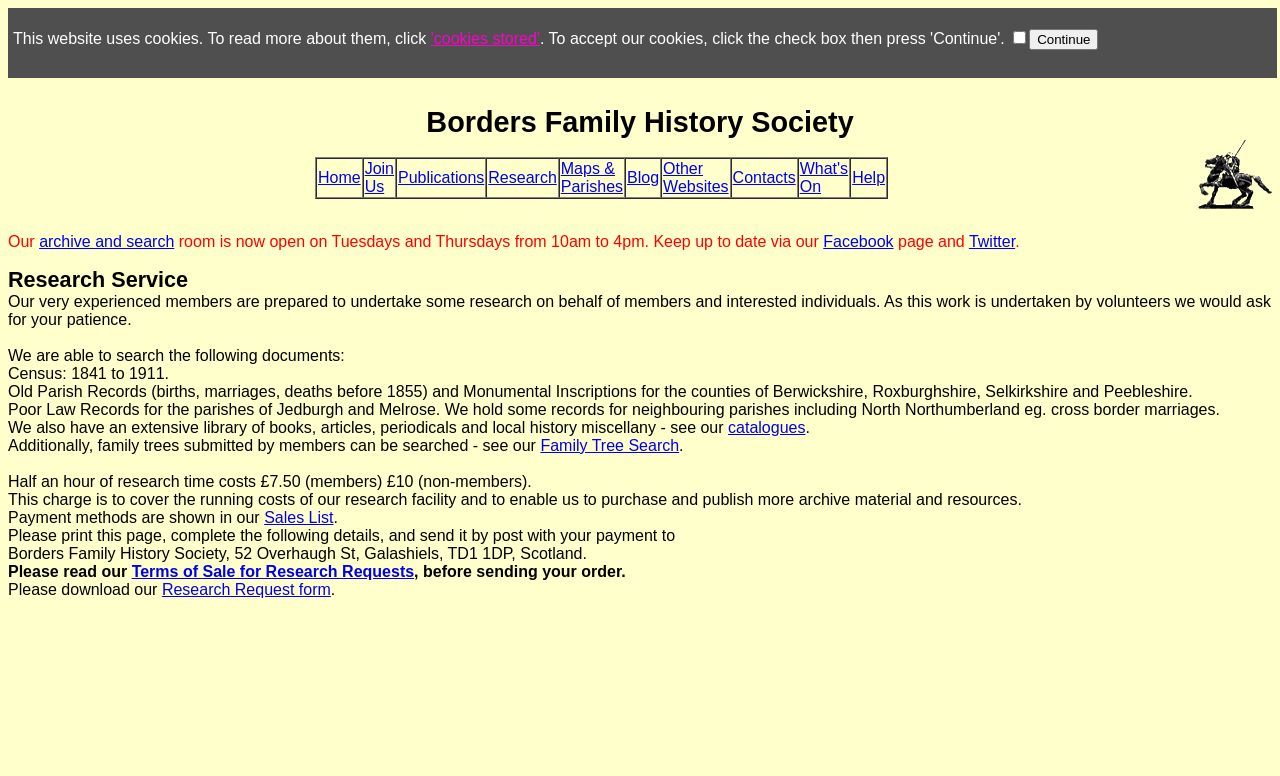What is the cost of half an hour of research time for non-members?
Please interpret the details in the image and answer the question thoroughly.

The cost of half an hour of research time for non-members can be found in the paragraph that explains the research service, which states 'Half an hour of research time costs £7.50 (members) £10 (non-members).'.